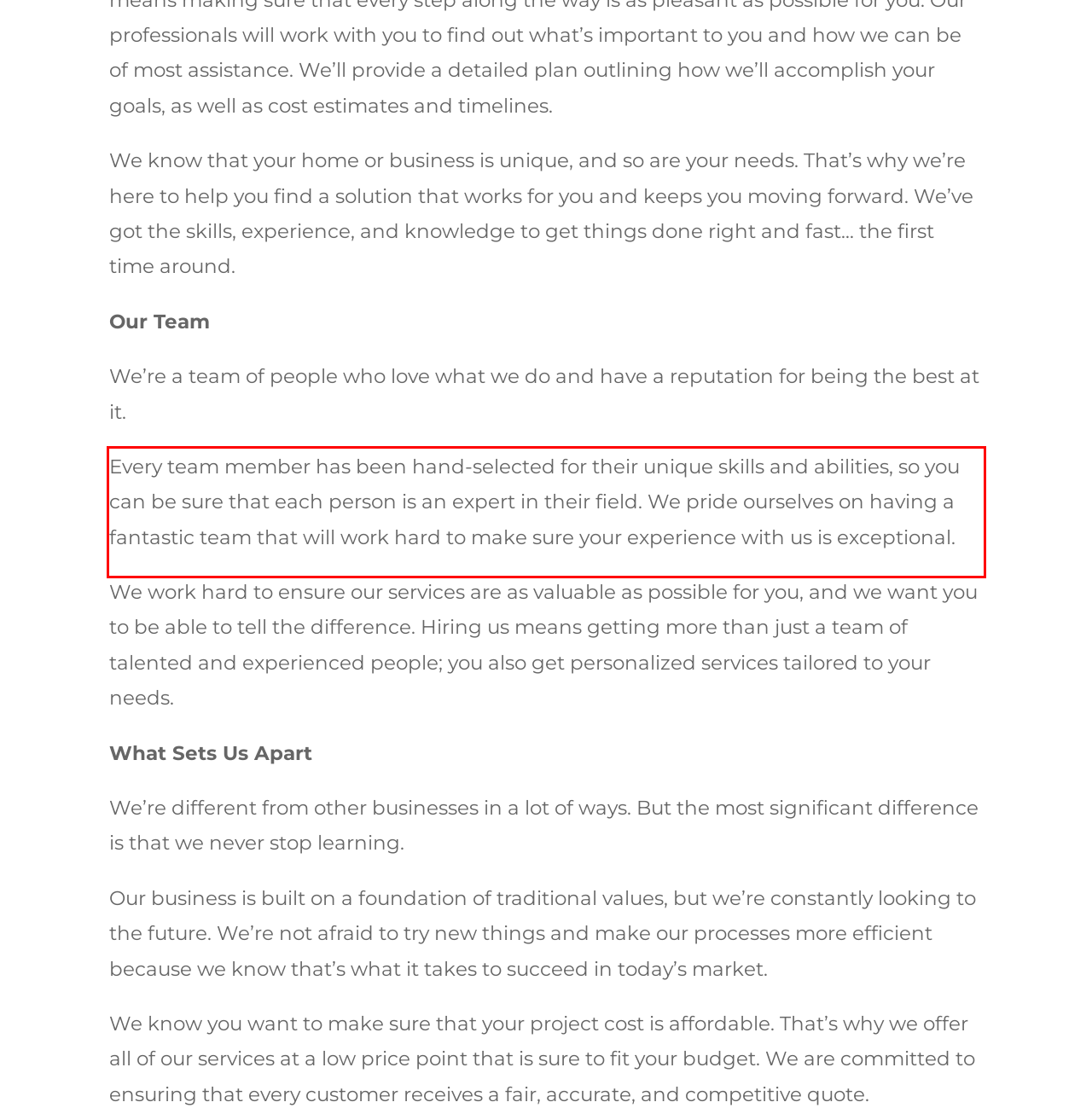Look at the webpage screenshot and recognize the text inside the red bounding box.

Every team member has been hand-selected for their unique skills and abilities, so you can be sure that each person is an expert in their field. We pride ourselves on having a fantastic team that will work hard to make sure your experience with us is exceptional.